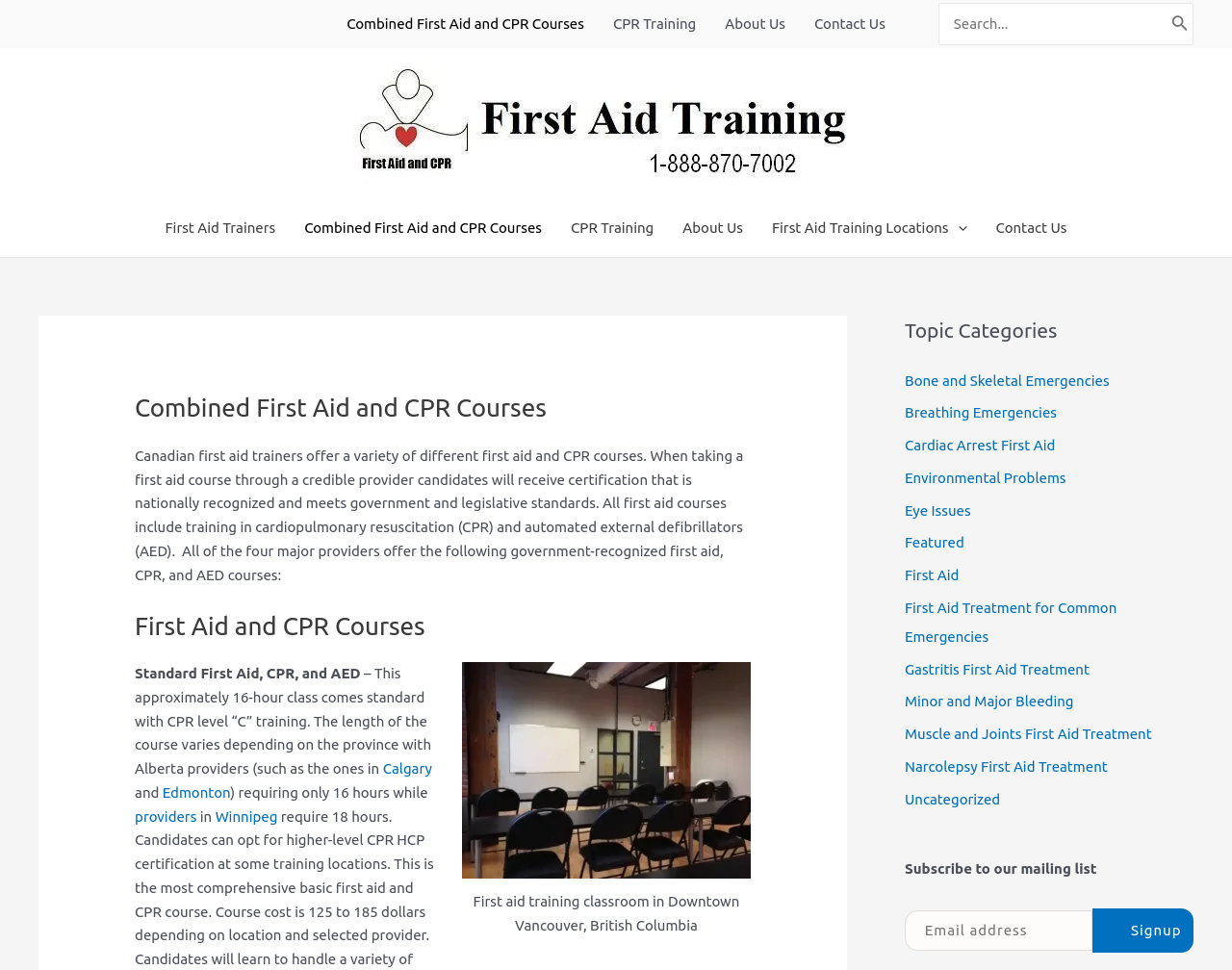Pinpoint the bounding box coordinates of the clickable area necessary to execute the following instruction: "Subscribe to the mailing list". The coordinates should be given as four float numbers between 0 and 1, namely [left, top, right, bottom].

[0.887, 0.936, 0.969, 0.982]